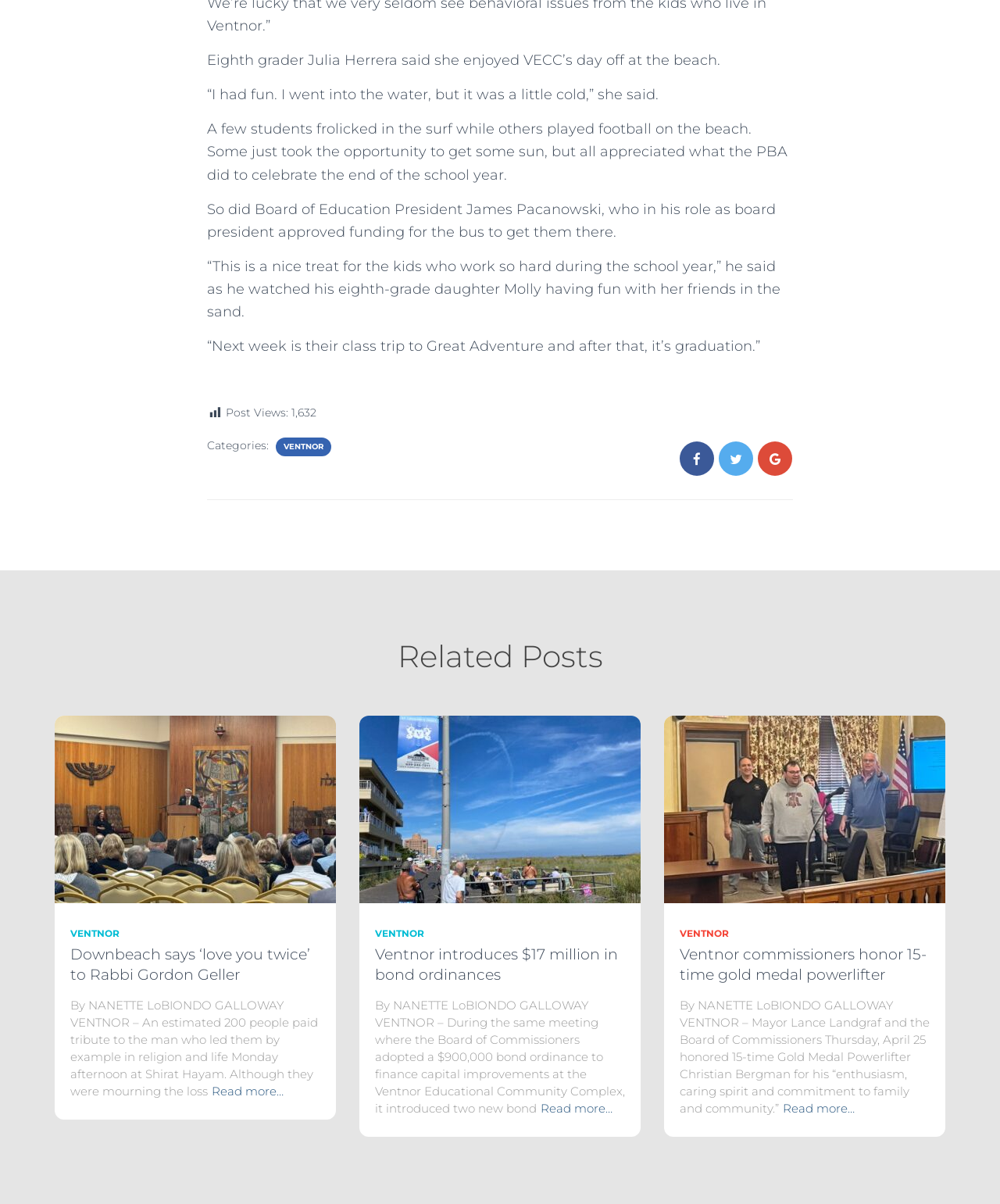How many post views are there?
Please provide a detailed and comprehensive answer to the question.

The answer can be found in the StaticText element with the text 'Post Views:' and the adjacent StaticText element with the text '1,632'.